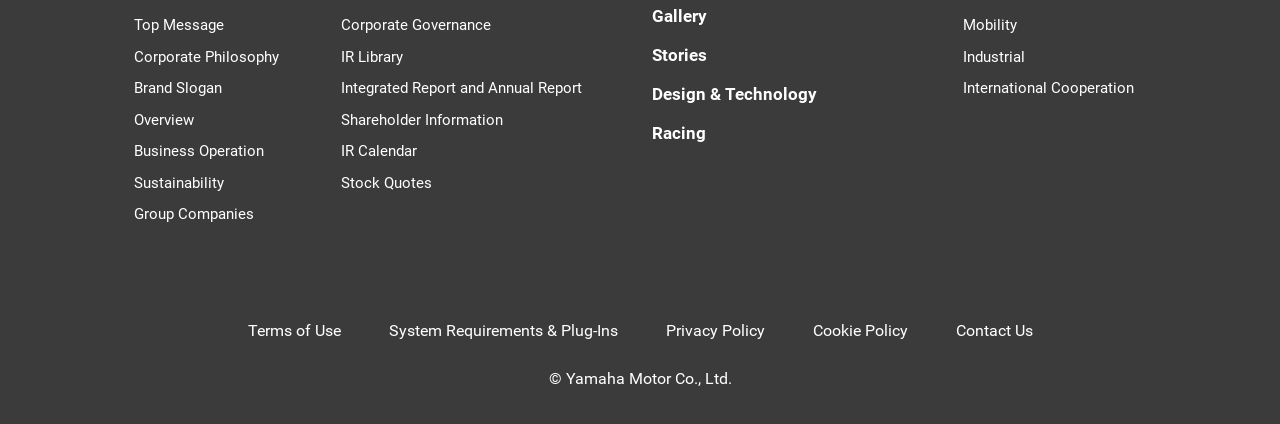Please identify the bounding box coordinates of the clickable area that will allow you to execute the instruction: "Contact Us".

[0.728, 0.732, 0.825, 0.824]